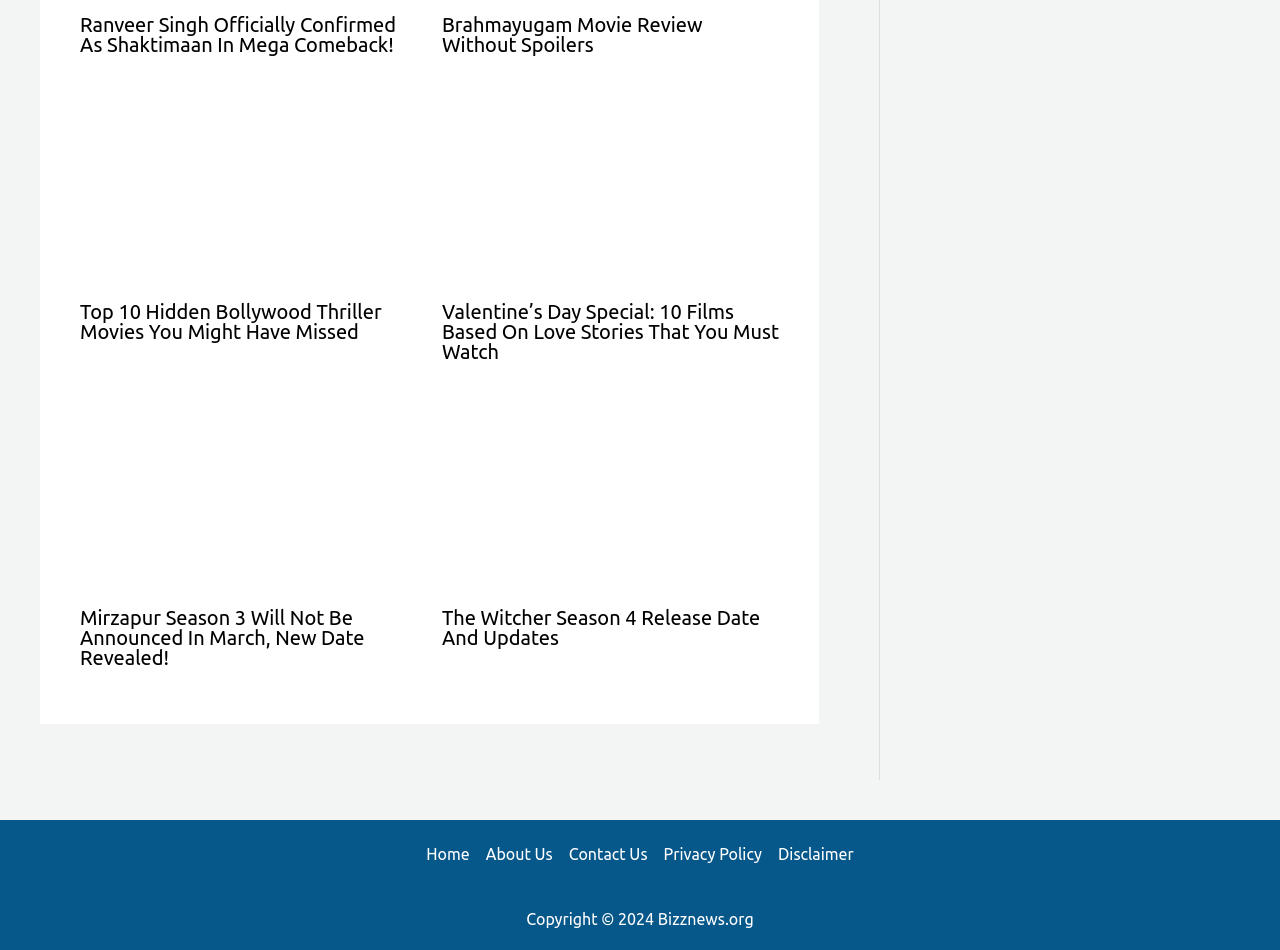Show me the bounding box coordinates of the clickable region to achieve the task as per the instruction: "Read Ranveer Singh's Shaktimaan news".

[0.062, 0.016, 0.326, 0.058]